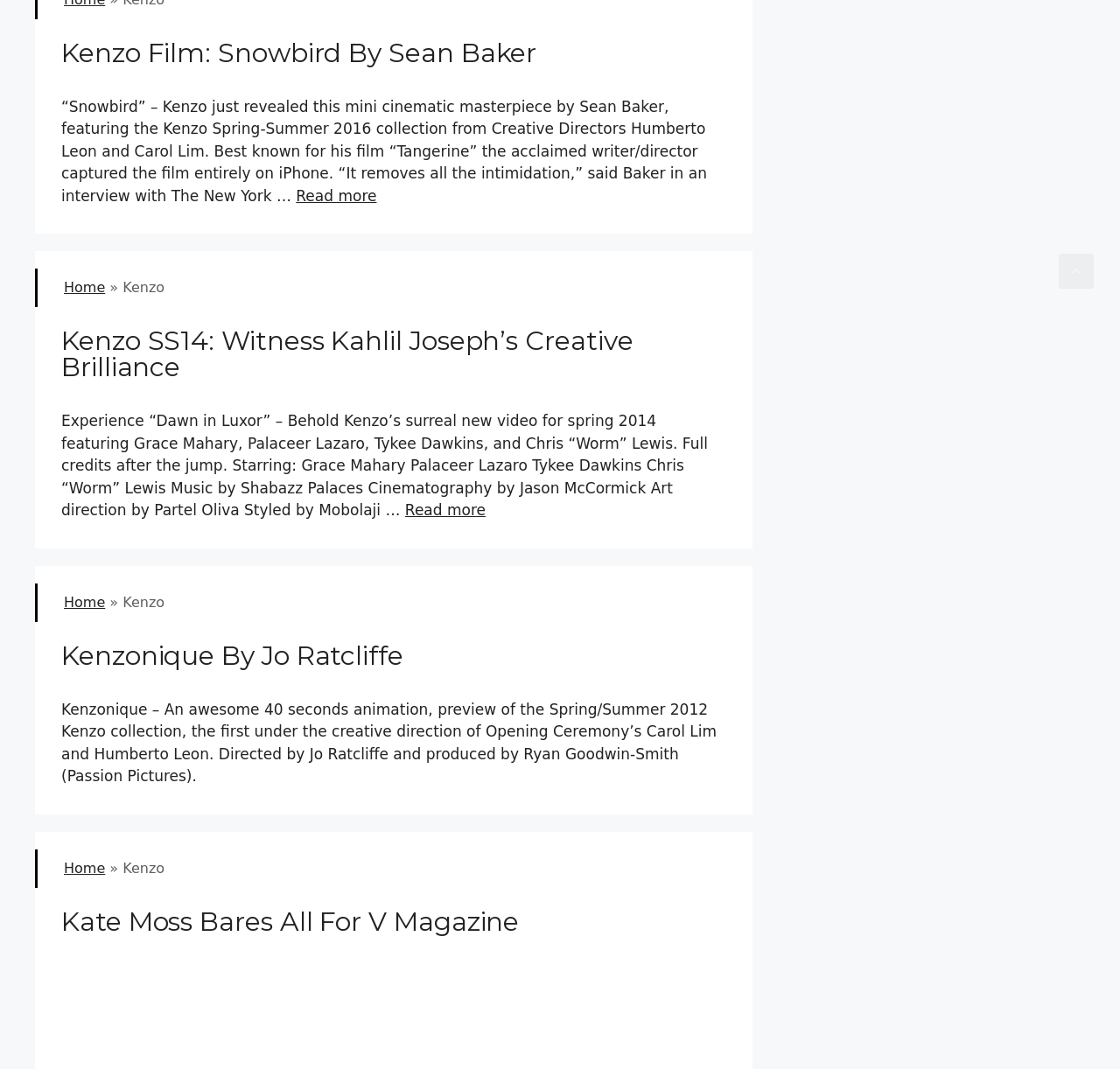Please provide a comprehensive answer to the question below using the information from the image: What is the title of the first article?

The first article's title can be found in the heading element with the text 'Kenzo Film: Snowbird By Sean Baker'. This title is also a link, indicating that it can be clicked to access more information about the article.